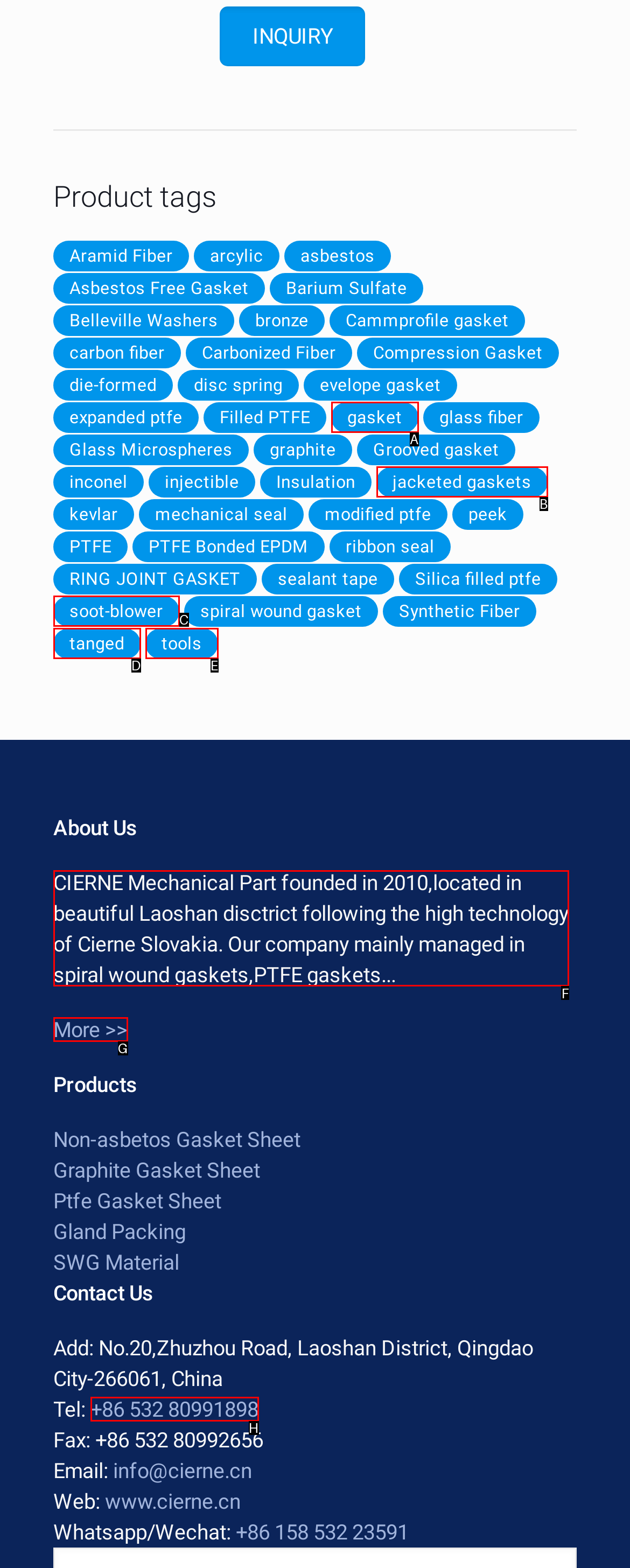Identify the correct letter of the UI element to click for this task: Read about 'CIERNE Mechanical Part'
Respond with the letter from the listed options.

F